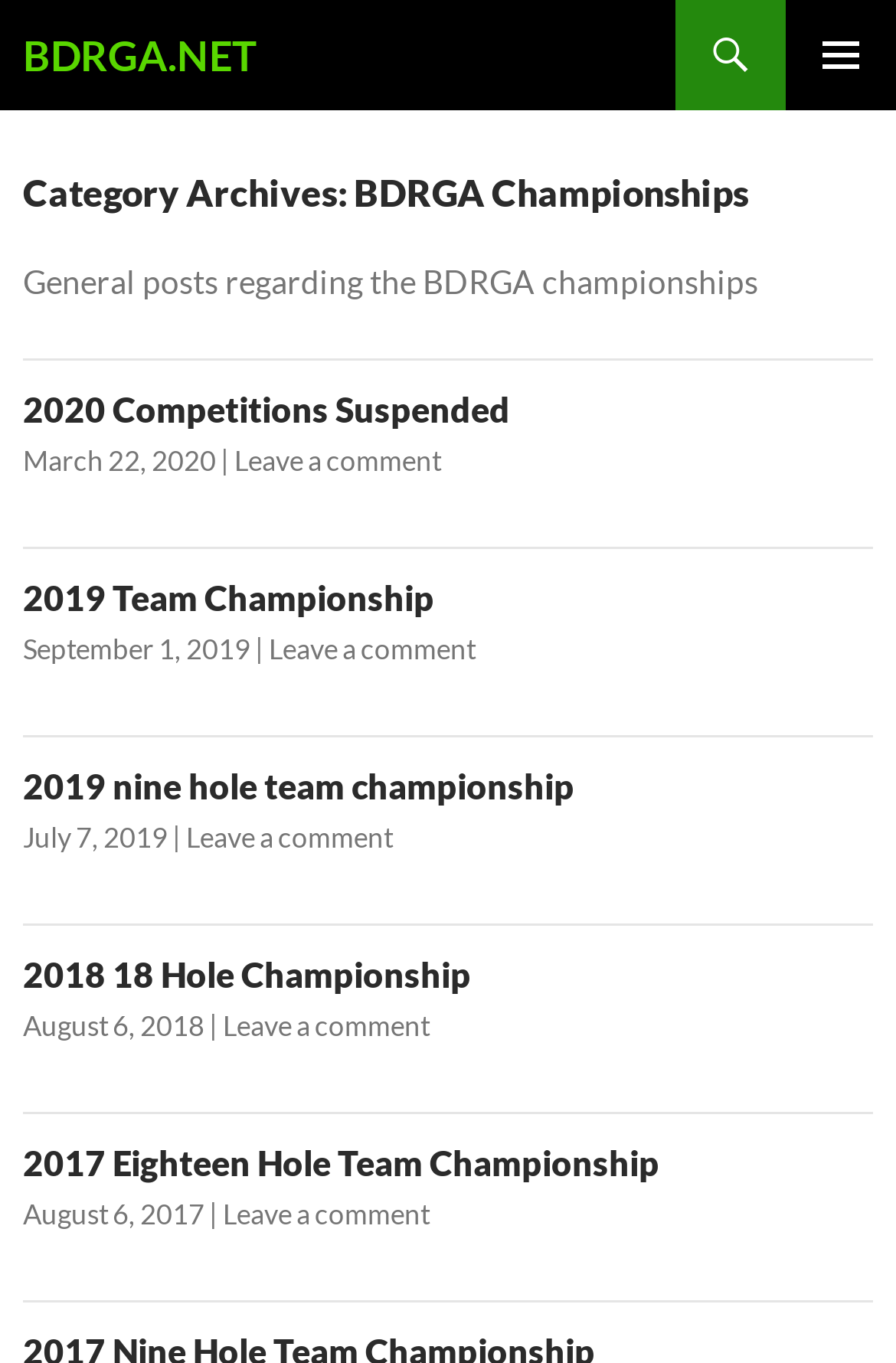Use a single word or phrase to answer the question:
How many articles are listed on this page?

5